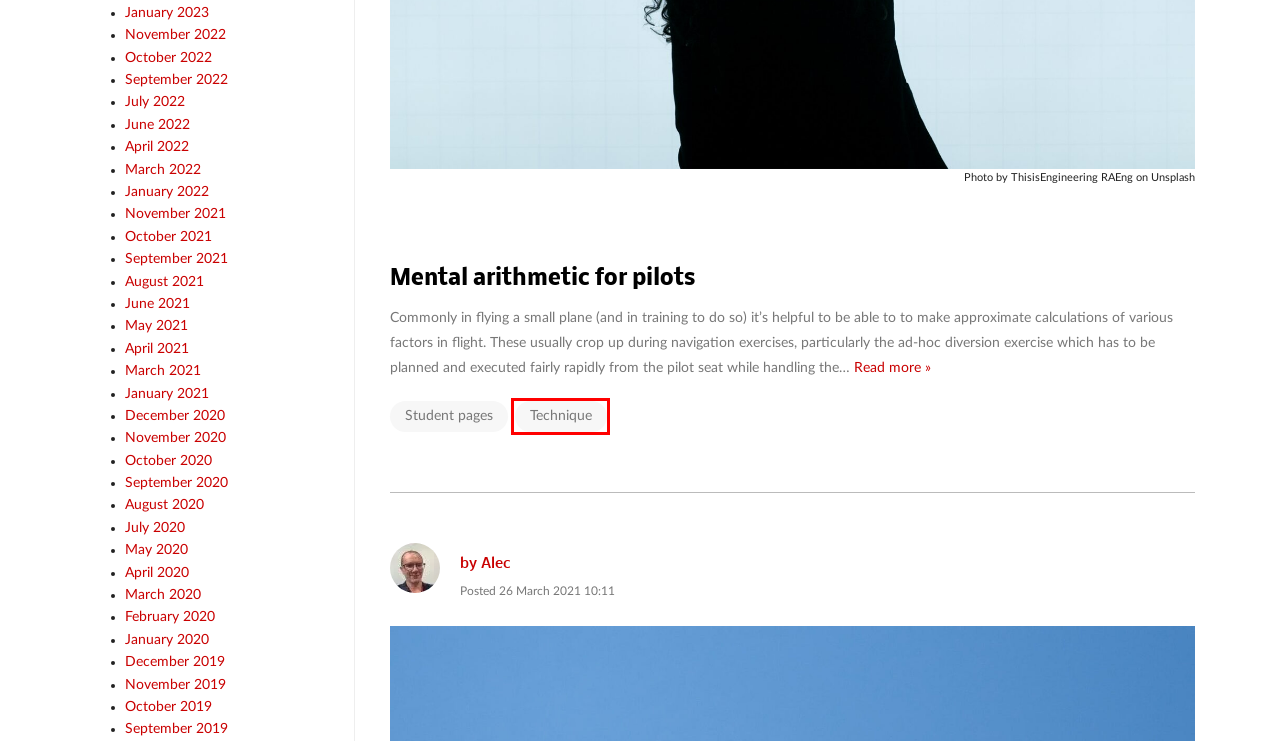A screenshot of a webpage is given, featuring a red bounding box around a UI element. Please choose the webpage description that best aligns with the new webpage after clicking the element in the bounding box. These are the descriptions:
A. January » 2022 » Alec's Website
B. March » 2022 » Alec's Website
C. August » 2020 » Alec's Website
D. September » 2021 » Alec's Website
E. Student pages » Alec's Website
F. June » 2022 » Alec's Website
G. April » 2022 » Alec's Website
H. Technique » Alec's Website

H